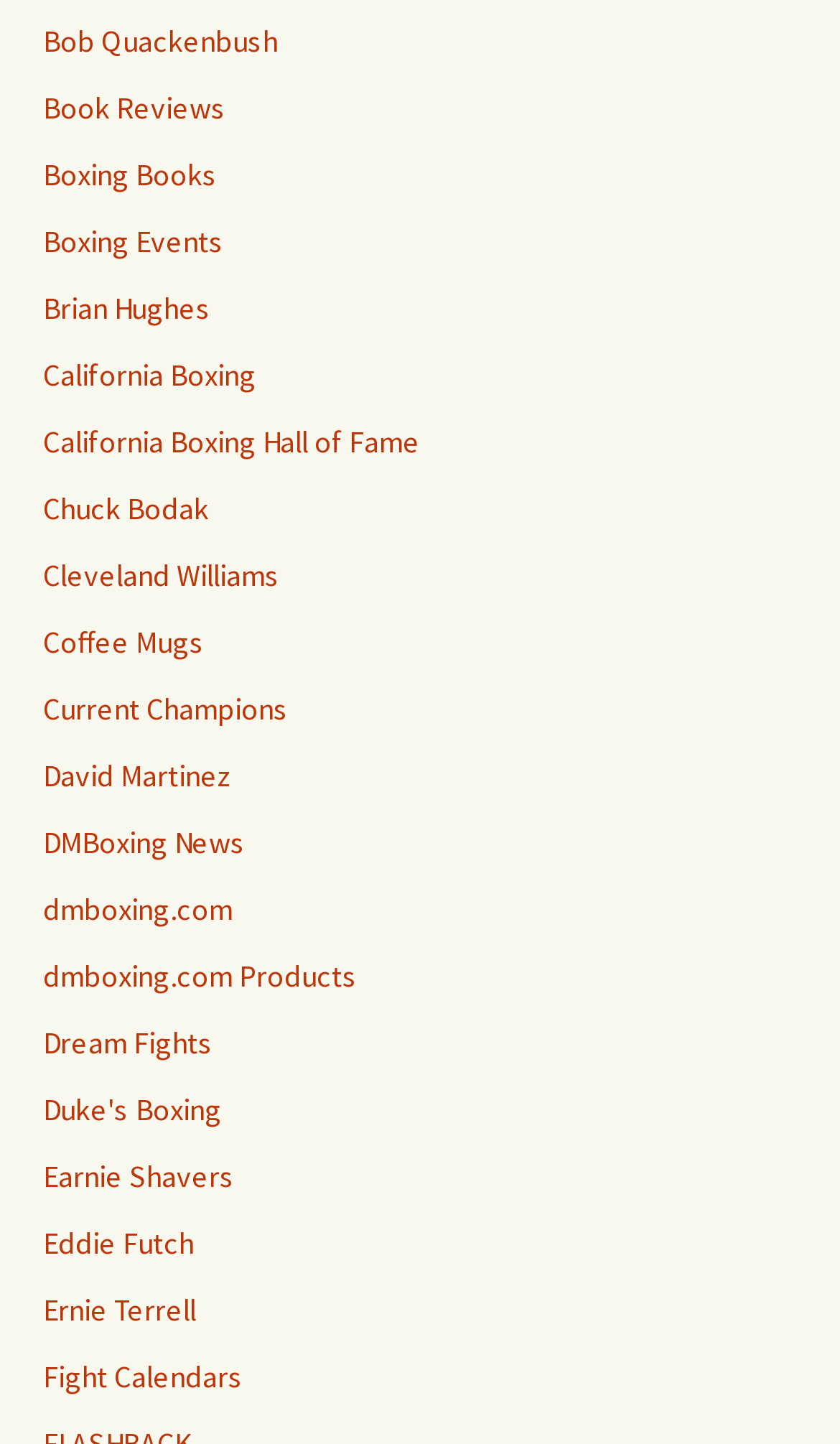Determine the coordinates of the bounding box for the clickable area needed to execute this instruction: "Check California Boxing Hall of Fame".

[0.051, 0.292, 0.5, 0.319]